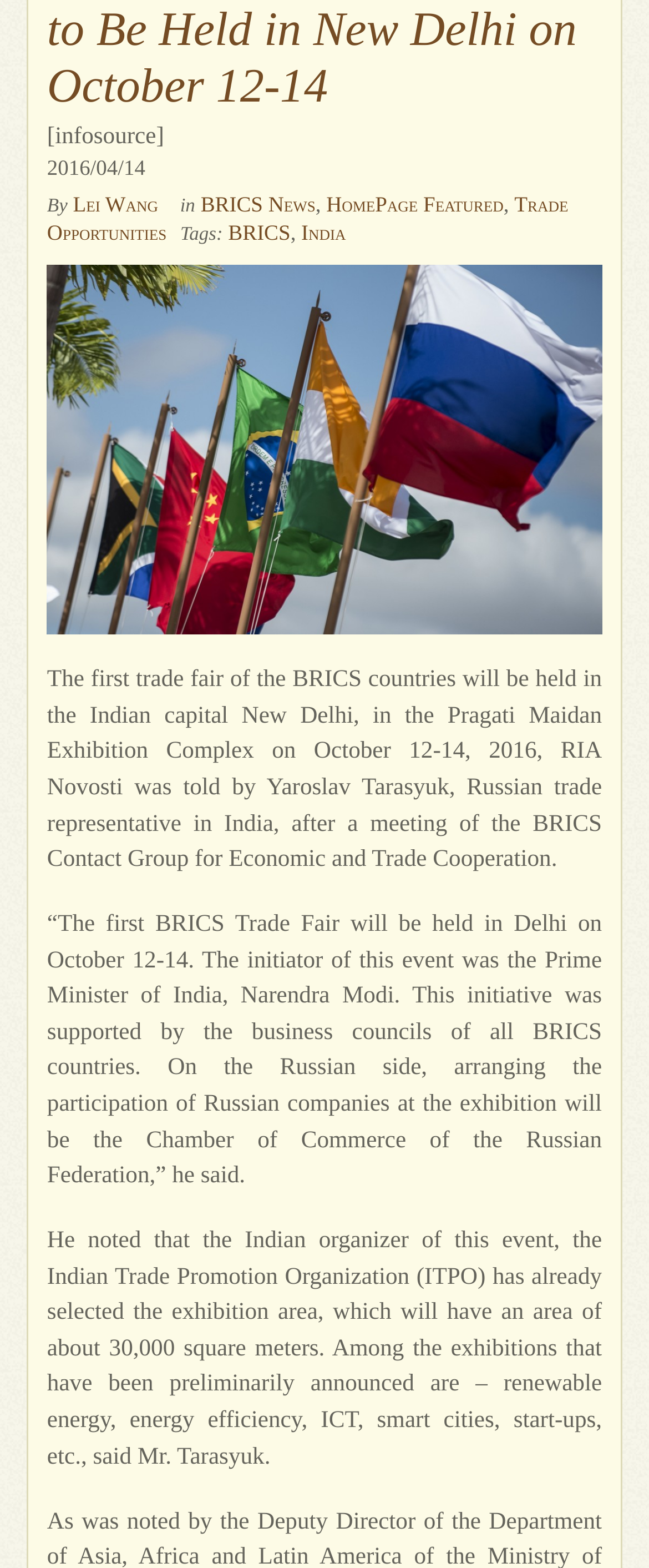Locate the bounding box coordinates of the UI element described by: "Trade Opportunities". Provide the coordinates as four float numbers between 0 and 1, formatted as [left, top, right, bottom].

[0.073, 0.122, 0.876, 0.156]